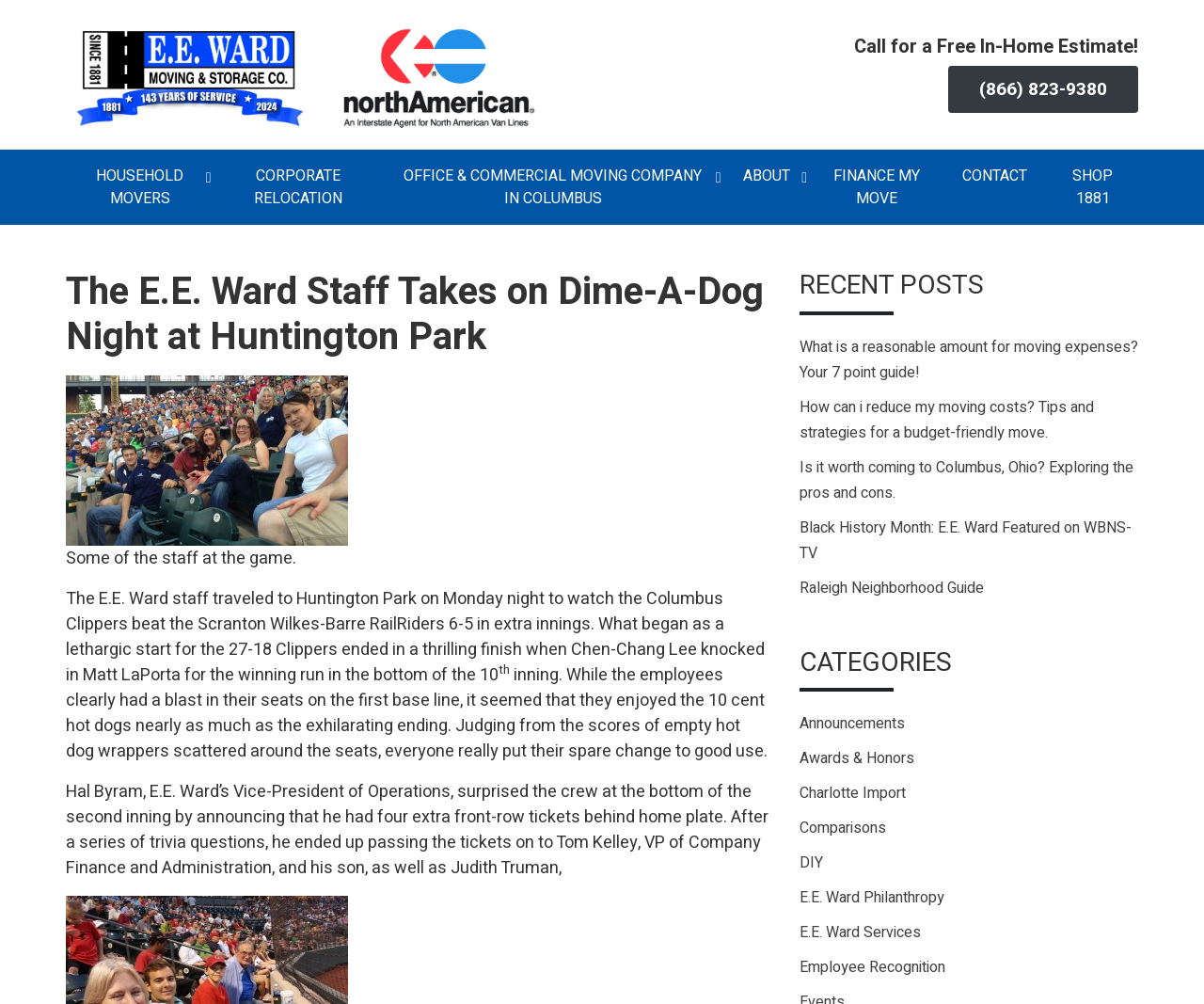Please determine the bounding box coordinates, formatted as (top-left x, top-left y, bottom-right x, bottom-right y), with all values as floating point numbers between 0 and 1. Identify the bounding box of the region described as: Corporate Relocation

[0.178, 0.149, 0.317, 0.224]